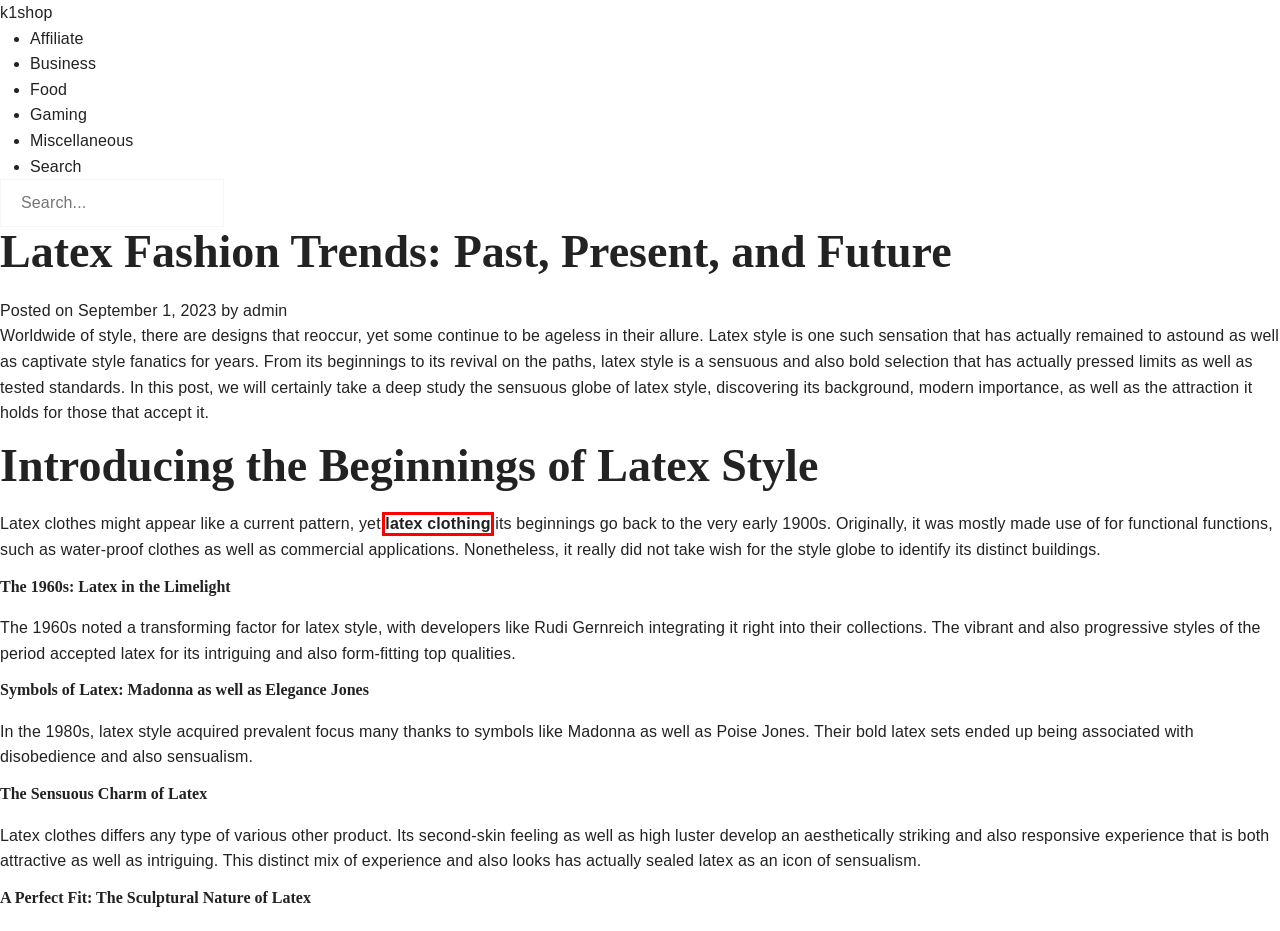You have a screenshot of a webpage, and a red bounding box highlights an element. Select the webpage description that best fits the new page after clicking the element within the bounding box. Options are:
A. Gaming – k1shop
B. Affiliate – k1shop
C. UK Latex Clothing For Women And Men,Cheap Latex Clothes Sale
D. Business – k1shop
E. admin – k1shop
F. Food – k1shop
G. Infromasi Seputar Industri Dan Teknologi - Alwepo
H. Miscellaneous – k1shop

C